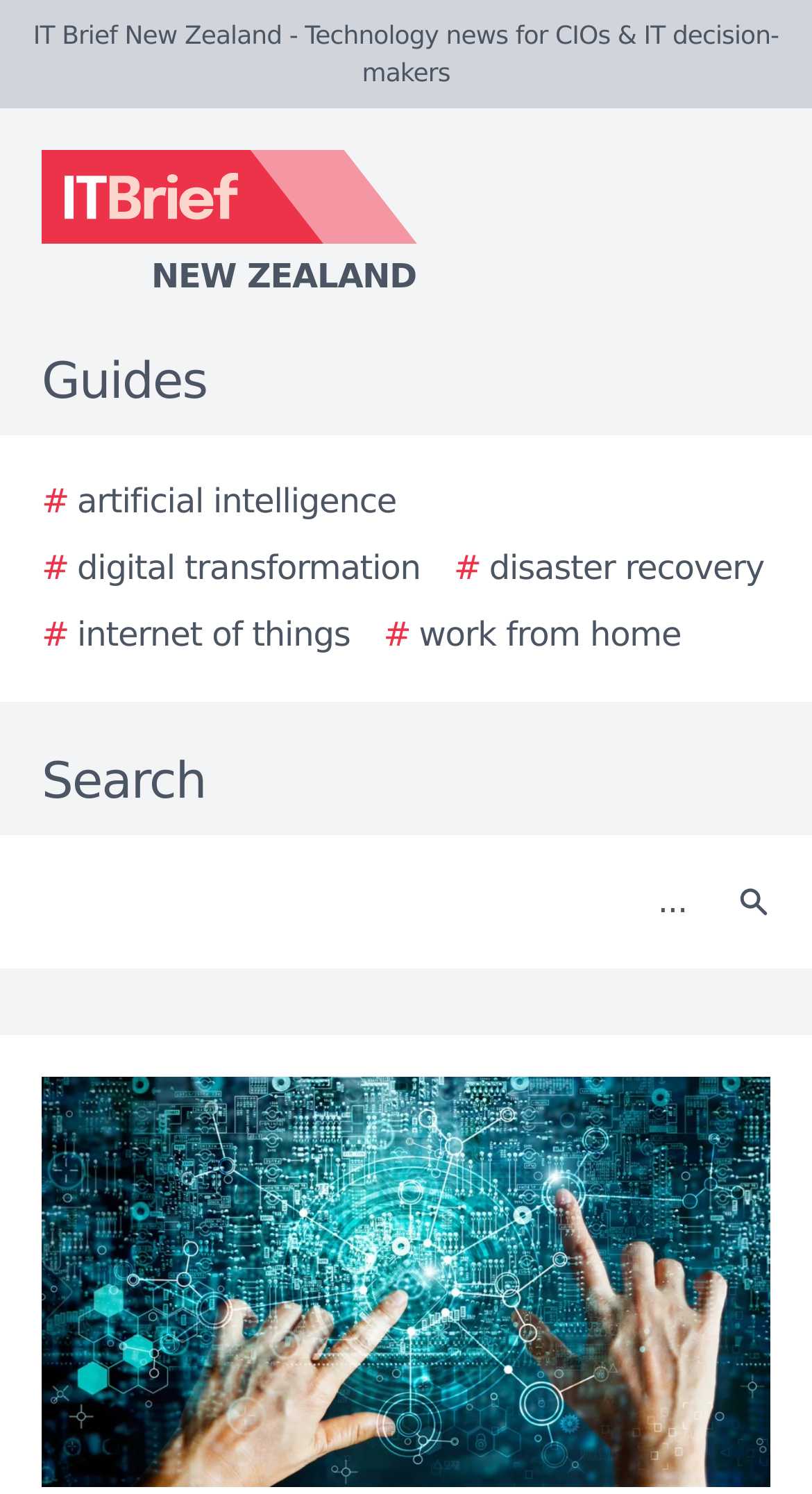Indicate the bounding box coordinates of the element that must be clicked to execute the instruction: "Share this page". The coordinates should be given as four float numbers between 0 and 1, i.e., [left, top, right, bottom].

None